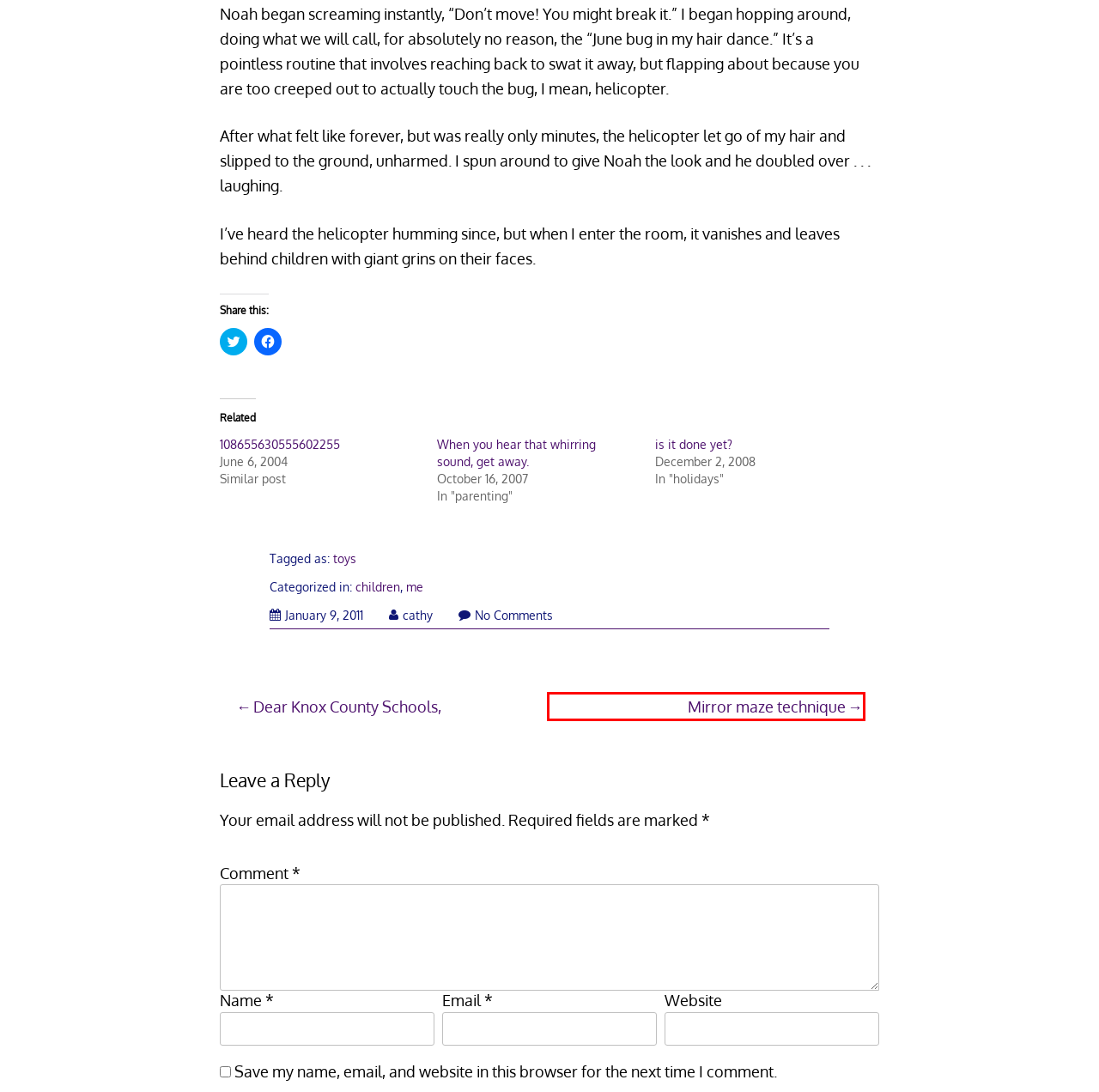You are given a screenshot of a webpage with a red rectangle bounding box. Choose the best webpage description that matches the new webpage after clicking the element in the bounding box. Here are the candidates:
A. Mirror maze technique – Domestic Psychology
B. When you hear that whirring sound, get away. – Domestic Psychology
C. children – Domestic Psychology
D. The year is half over – Domestic Psychology
E. 108655630555602255 – Domestic Psychology
F. is it done yet? – Domestic Psychology
G. Dear Knox County Schools, – Domestic Psychology
H. toys – Domestic Psychology

A